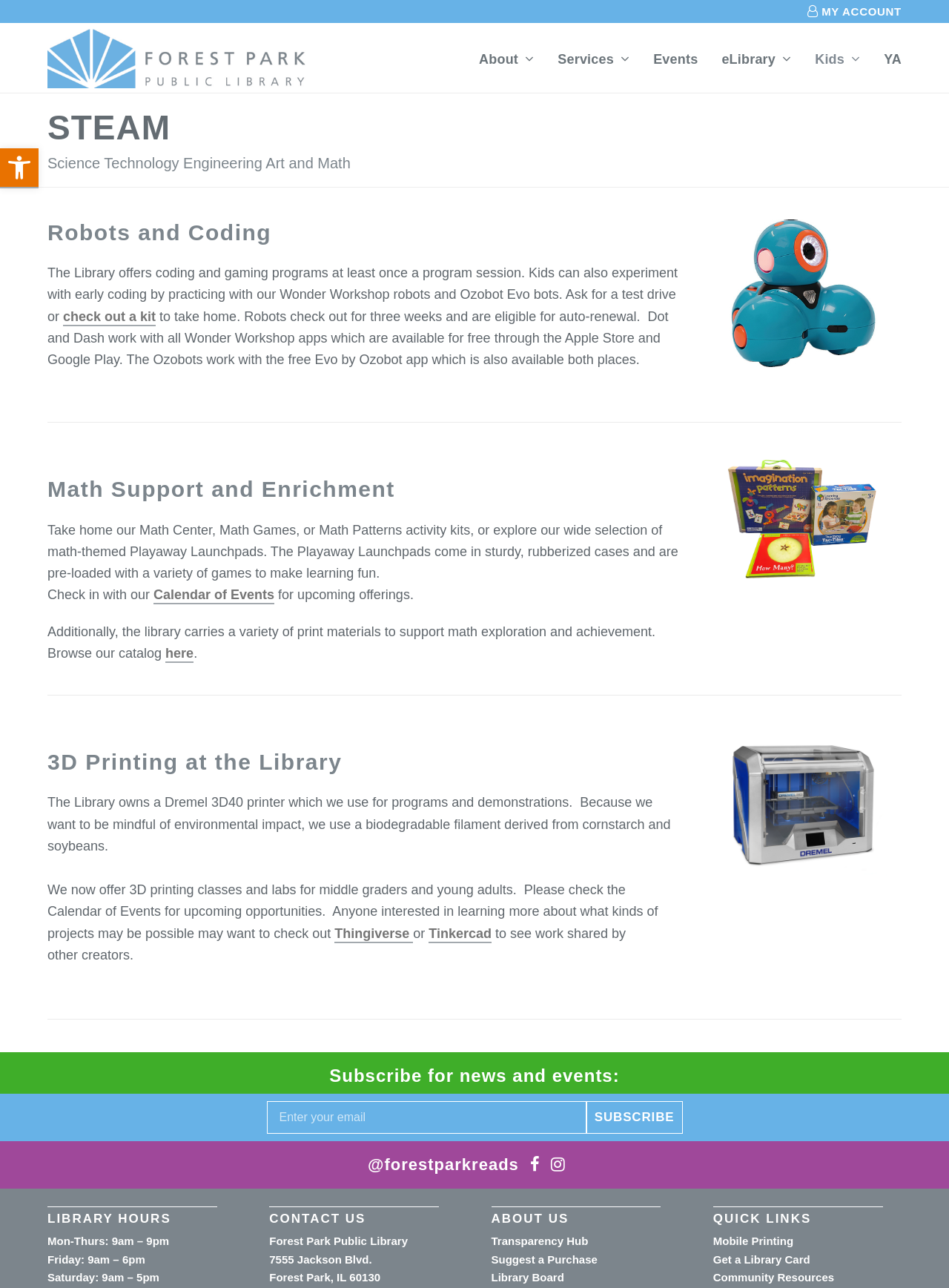Using the information in the image, give a comprehensive answer to the question: 
What types of programs are offered for kids?

The webpage mentions that the library offers coding and gaming programs at least once a program session, and kids can also experiment with early coding by practicing with the Wonder Workshop robots and Ozobot Evo bots.